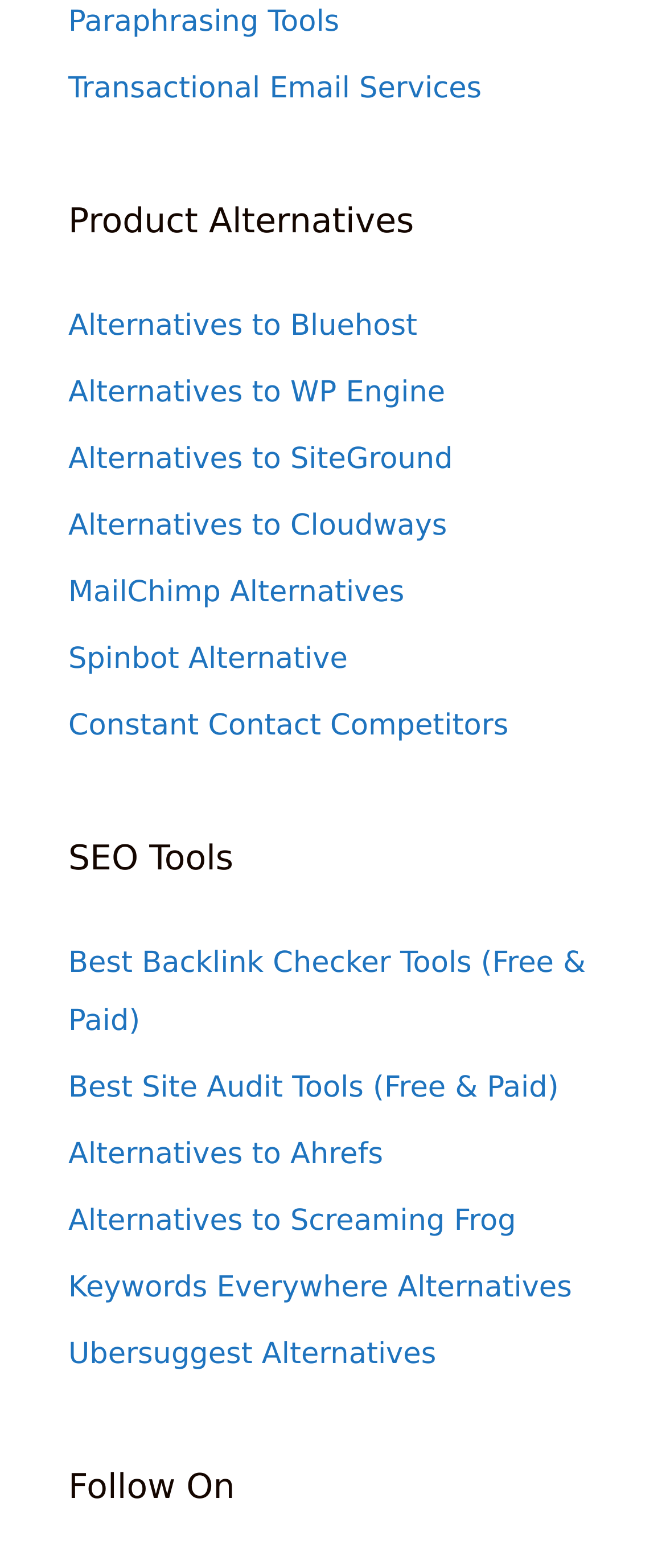Locate the bounding box coordinates of the item that should be clicked to fulfill the instruction: "Follow On".

[0.103, 0.931, 0.897, 0.964]